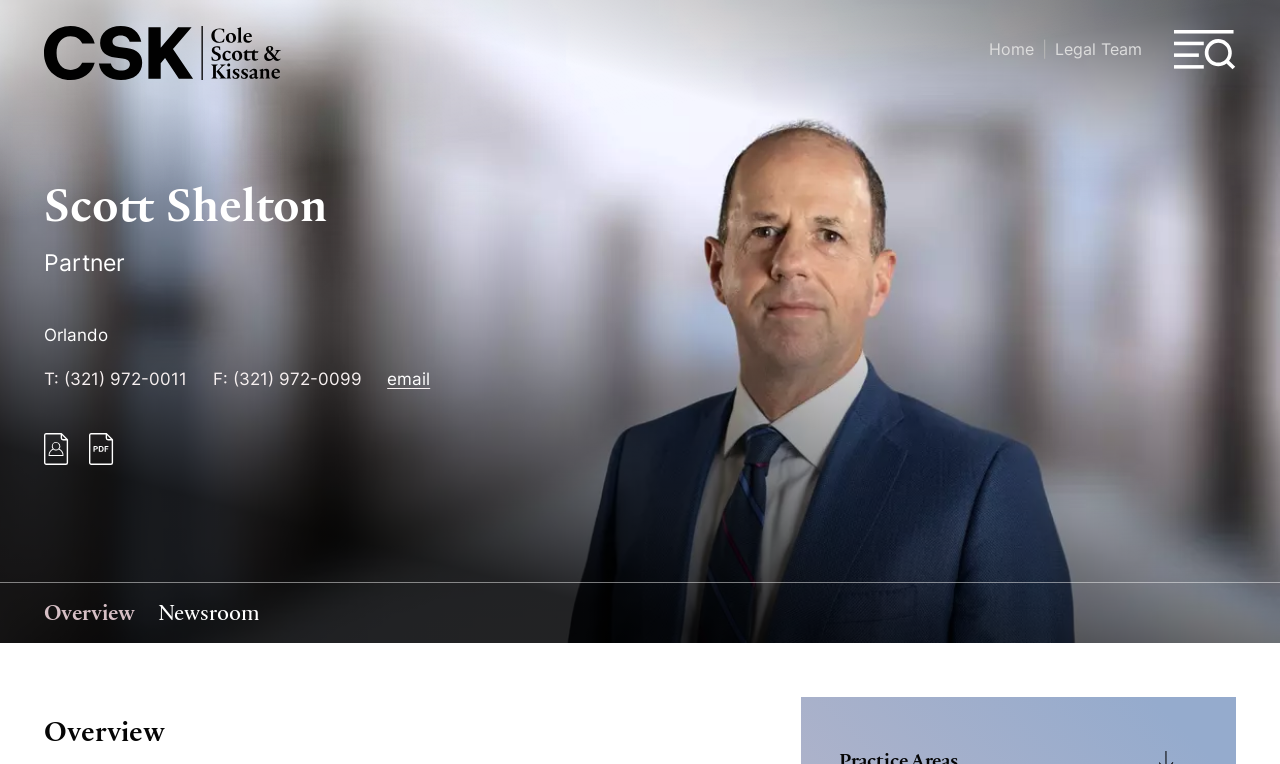Find the bounding box of the UI element described as: "Contact". The bounding box coordinates should be given as four float values between 0 and 1, i.e., [left, top, right, bottom].

None